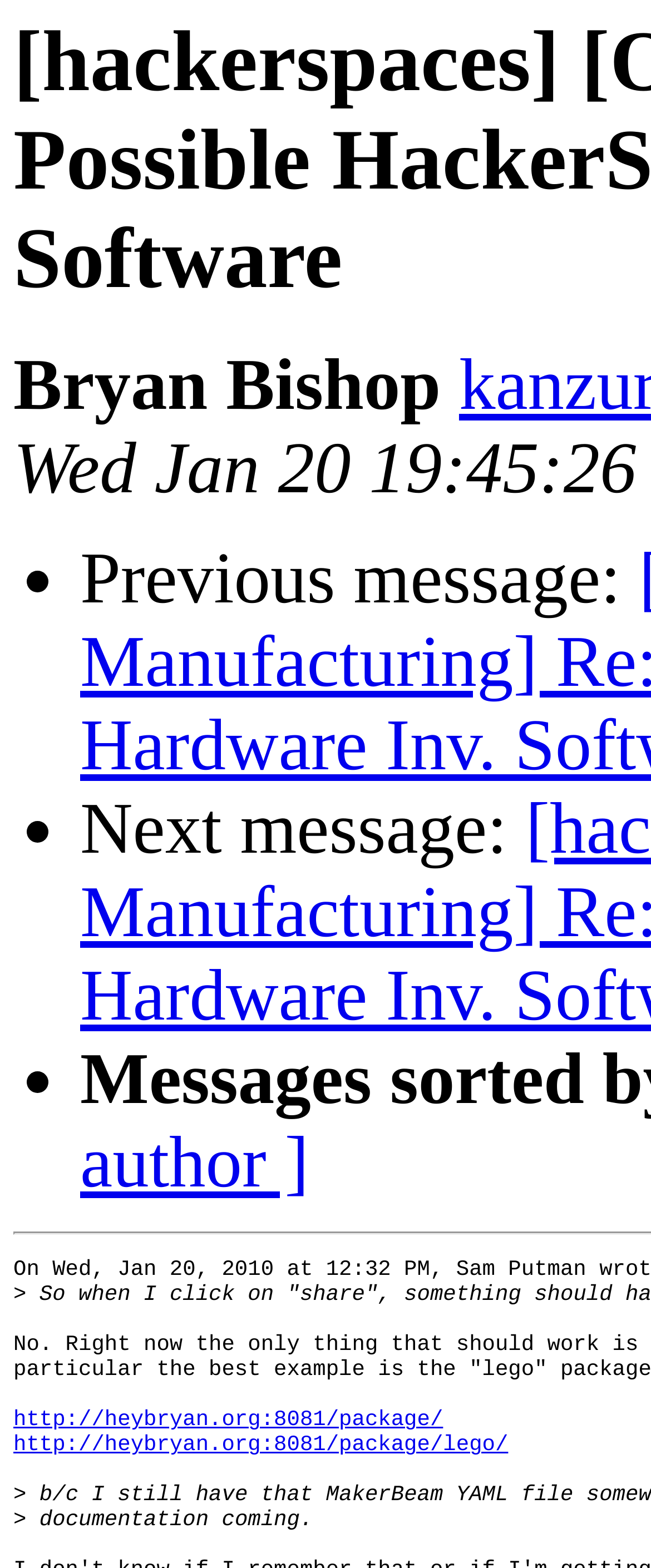Please determine the heading text of this webpage.

[hackerspaces] [Open Manufacturing] Re: Possible HackerSpace Hardware Inv. Software